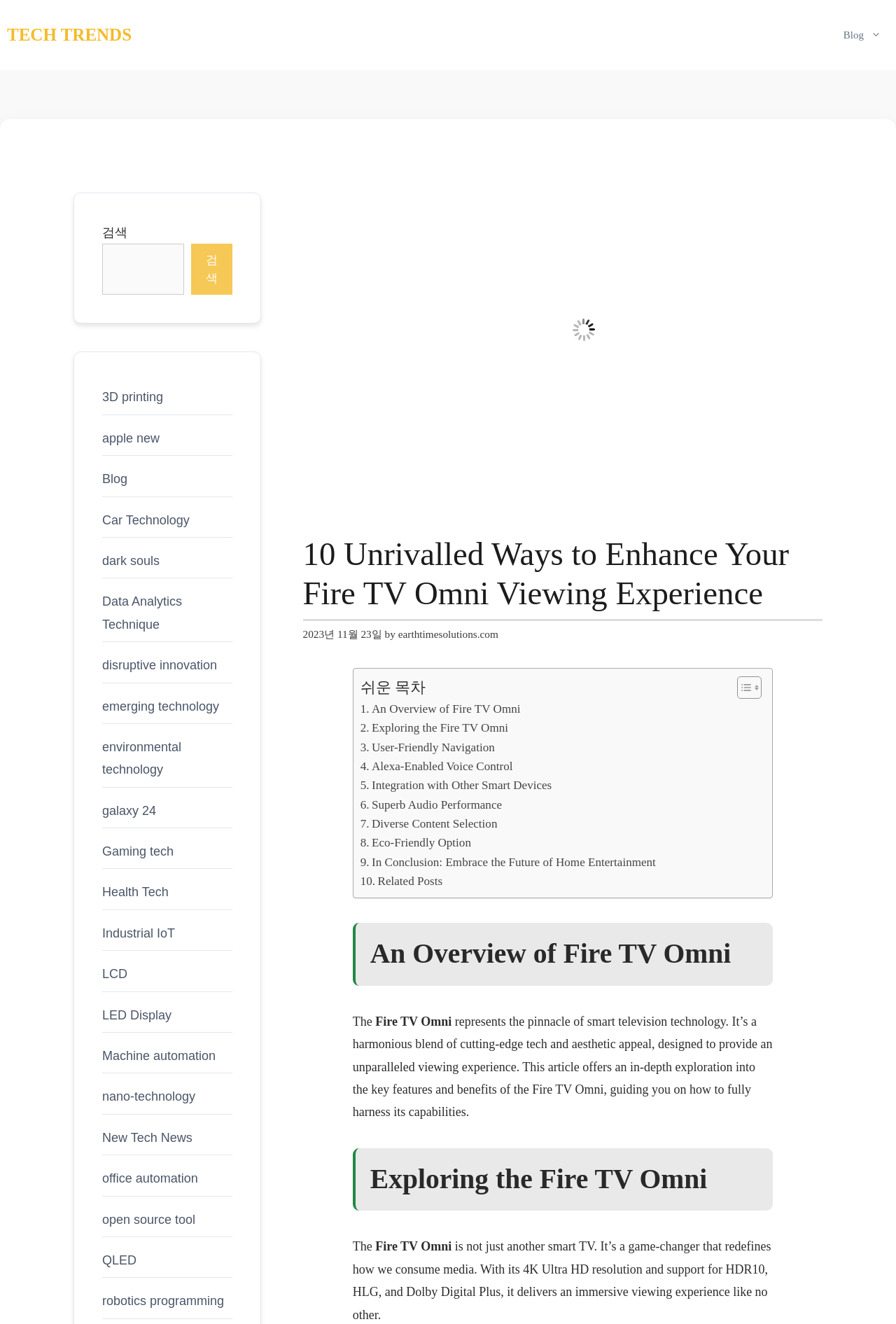Determine the bounding box of the UI component based on this description: "office automation". The bounding box coordinates should be four float values between 0 and 1, i.e., [left, top, right, bottom].

[0.114, 0.885, 0.221, 0.895]